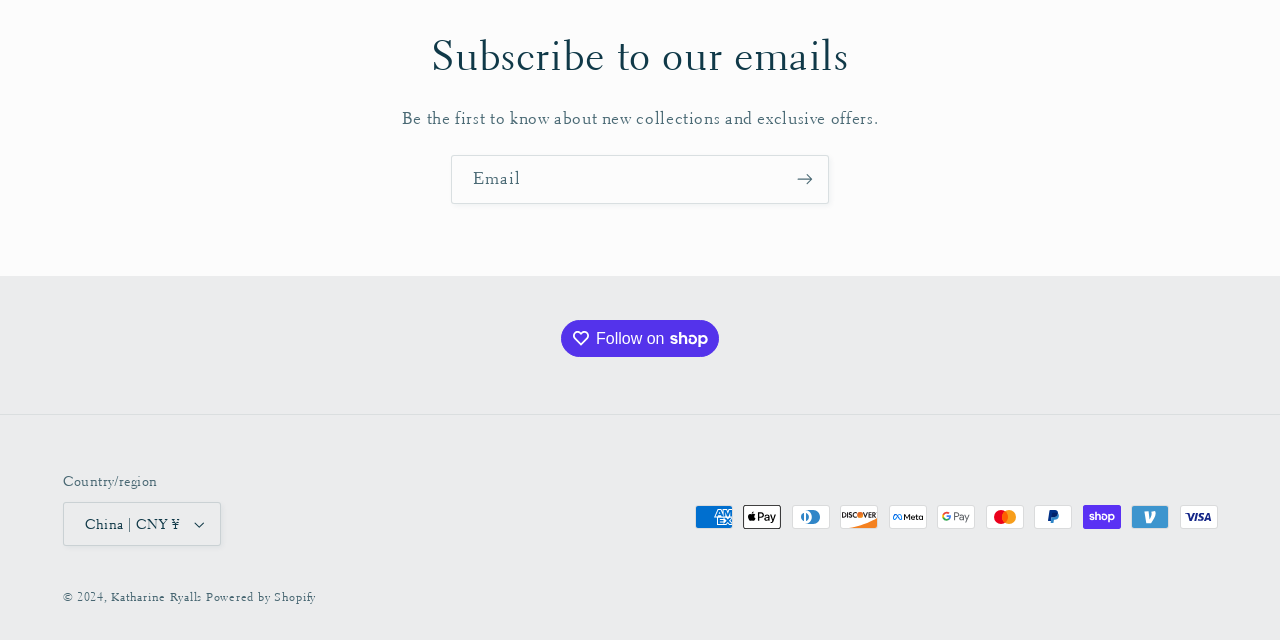Locate the bounding box coordinates of the UI element described by: "Katharine Ryalls". Provide the coordinates as four float numbers between 0 and 1, formatted as [left, top, right, bottom].

[0.087, 0.922, 0.158, 0.945]